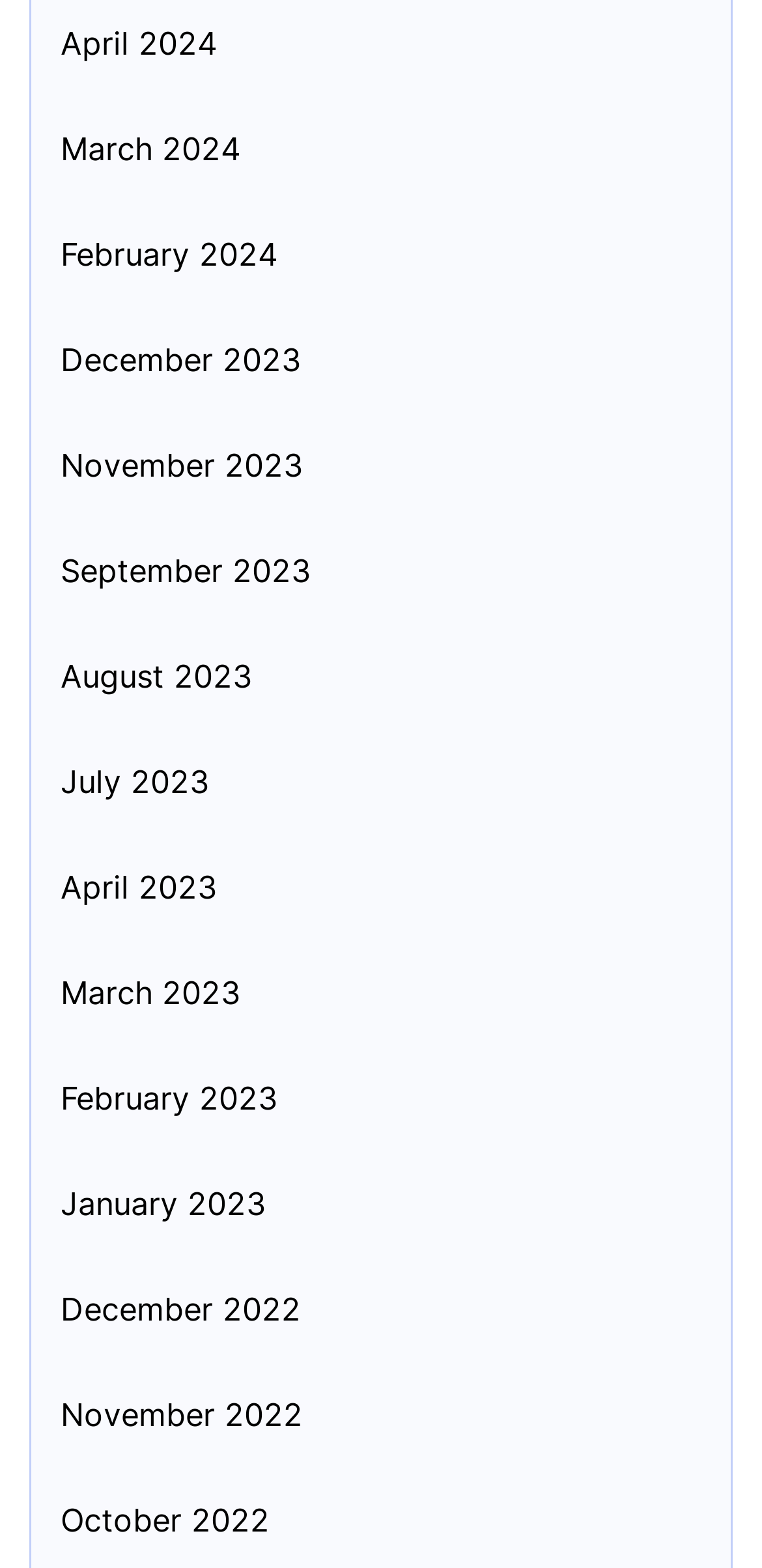Using the element description provided, determine the bounding box coordinates in the format (top-left x, top-left y, bottom-right x, bottom-right y). Ensure that all values are floating point numbers between 0 and 1. Element description: September 2023

[0.079, 0.349, 0.408, 0.379]